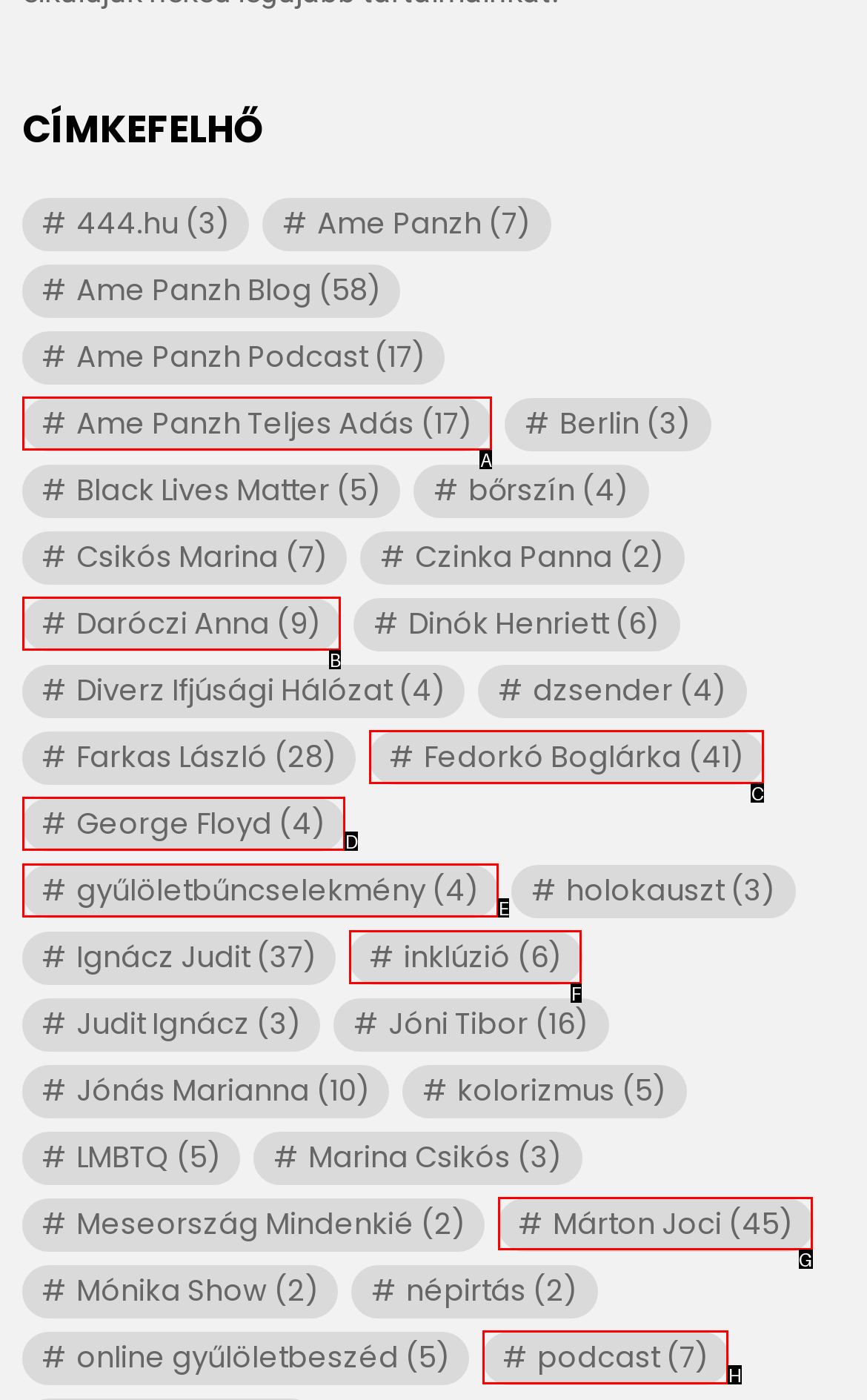Identify the correct letter of the UI element to click for this task: Visit 'Real Estate Intellect'
Respond with the letter from the listed options.

None